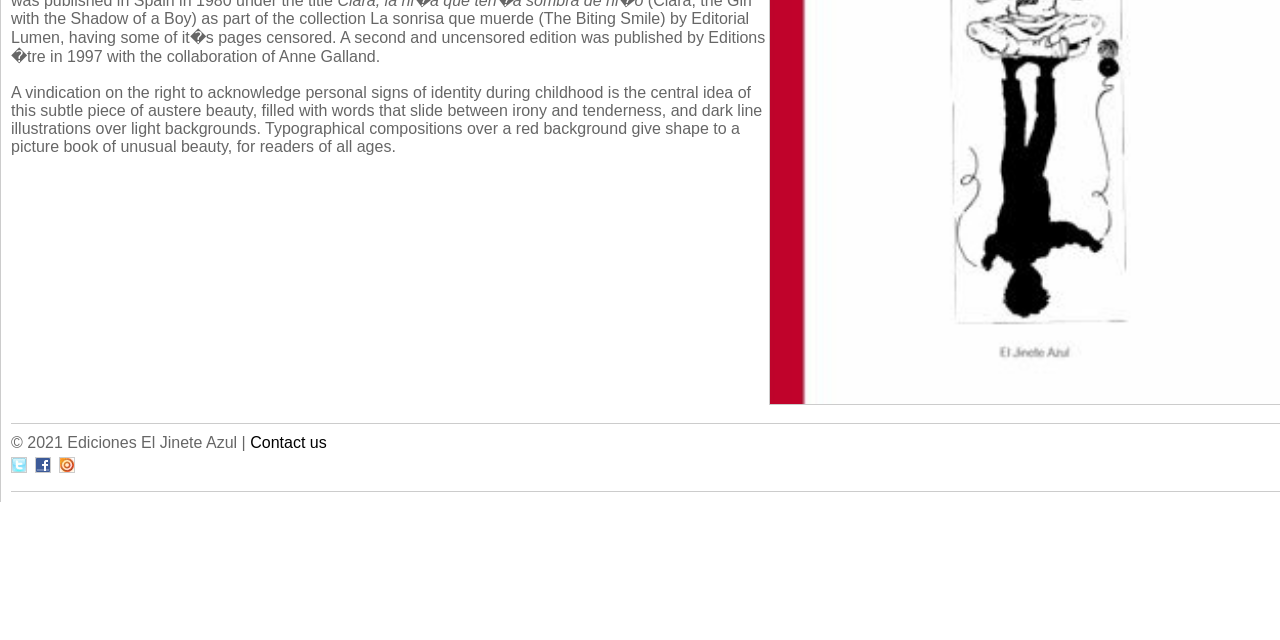Identify the bounding box coordinates for the UI element that matches this description: "Contact us".

[0.195, 0.678, 0.255, 0.704]